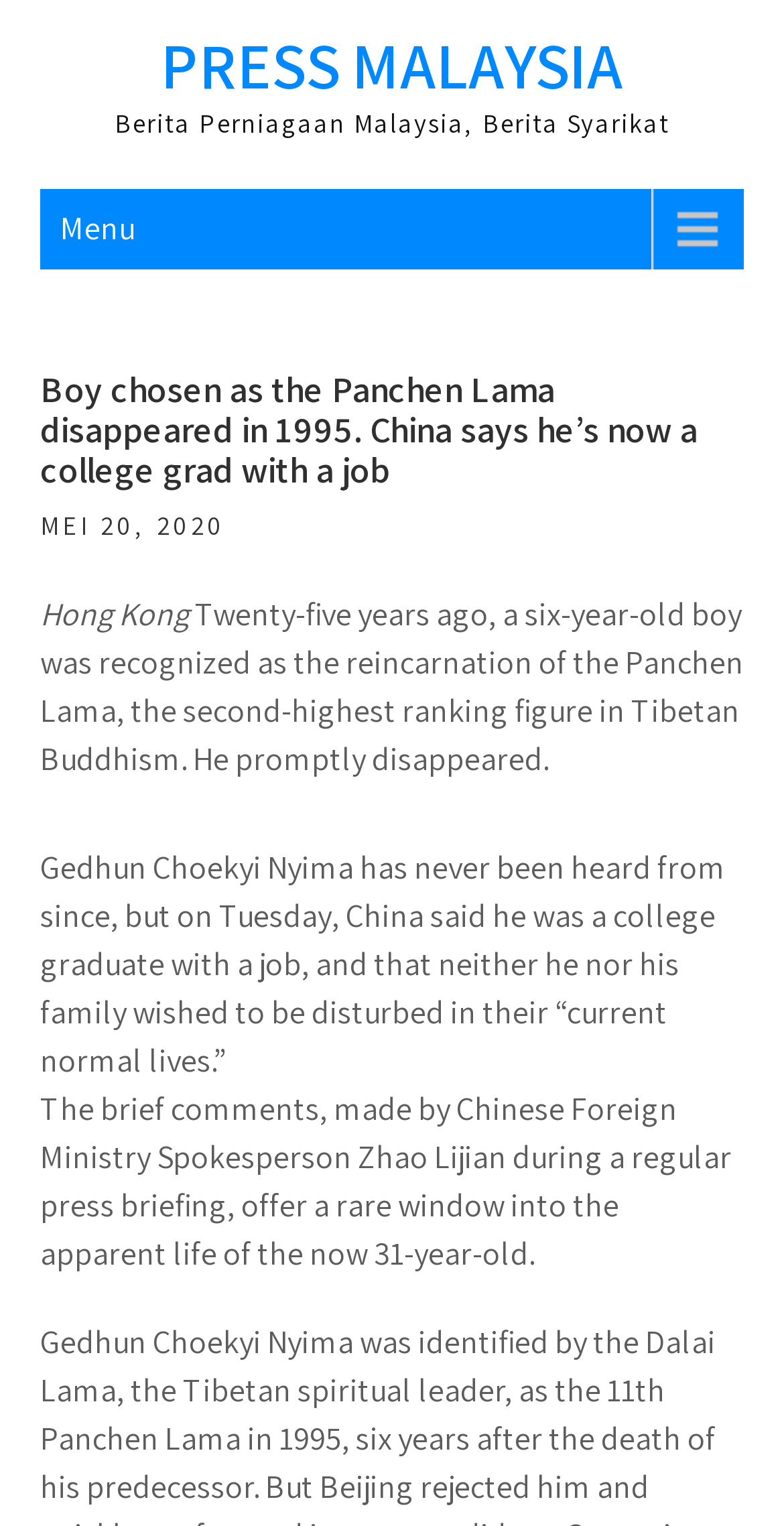How old is Gedhun Choekyi Nyima now?
Give a thorough and detailed response to the question.

I found the answer by reading the text content of the webpage, specifically the sentence 'The brief comments, made by Chinese Foreign Ministry Spokesperson Zhao Lijian during a regular press briefing, offer a rare window into the apparent life of the now 31-year-old.' which mentions his current age.